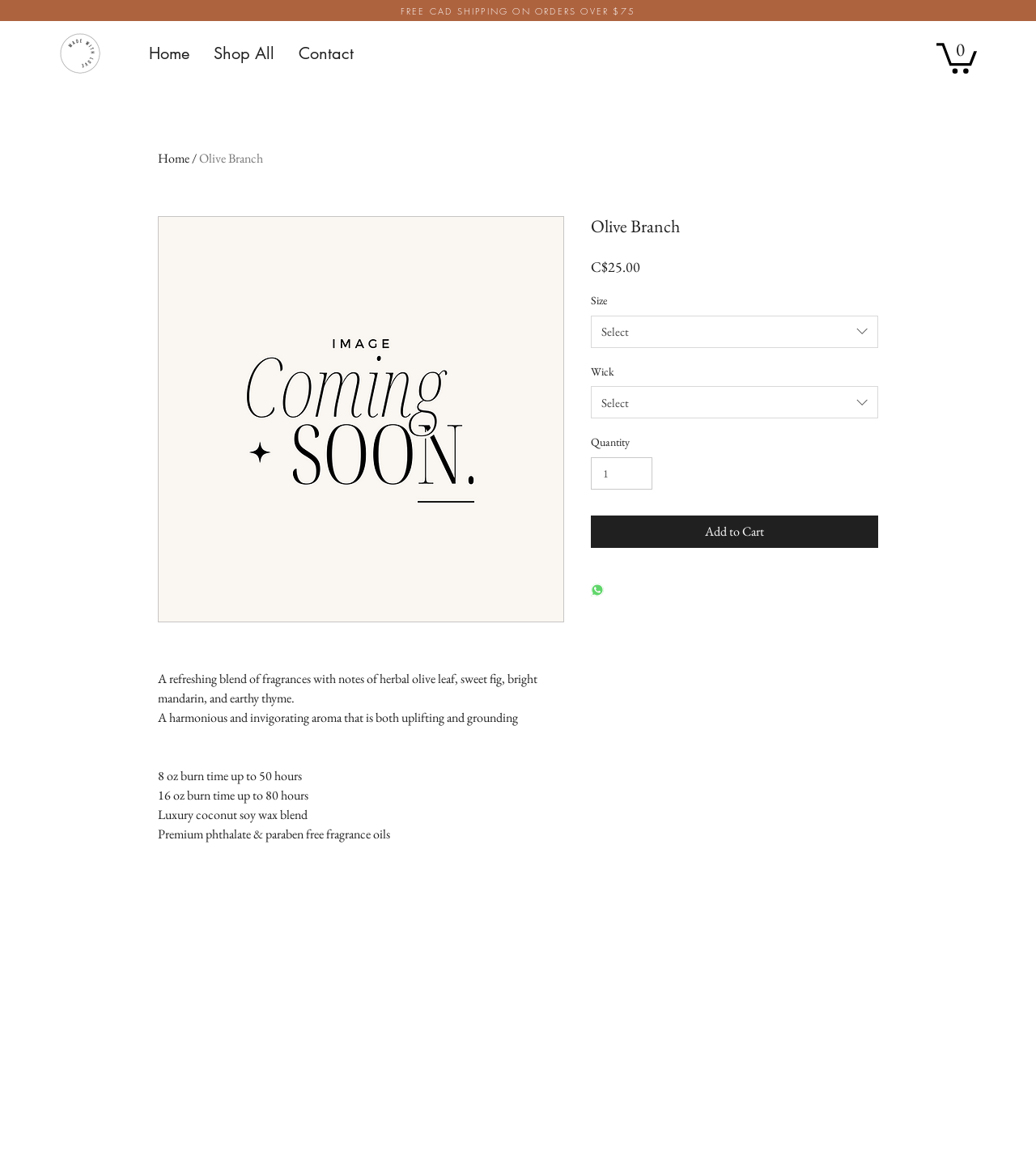What is the price of the product?
Please provide a detailed and thorough answer to the question.

The price of the product can be found in the article section of the webpage, where it is written as 'C$25.00' in a static text element.